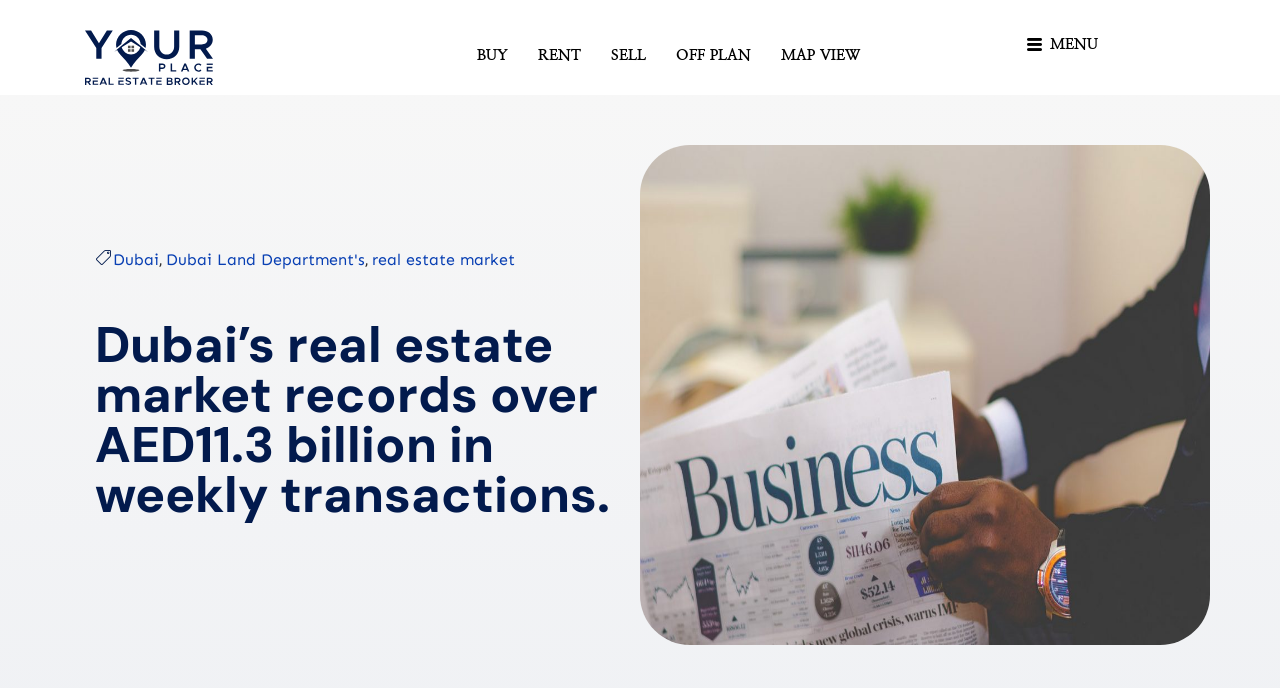Please identify the bounding box coordinates of the area that needs to be clicked to follow this instruction: "Read the 'Dubai’s real estate market records' article".

[0.074, 0.466, 0.48, 0.756]